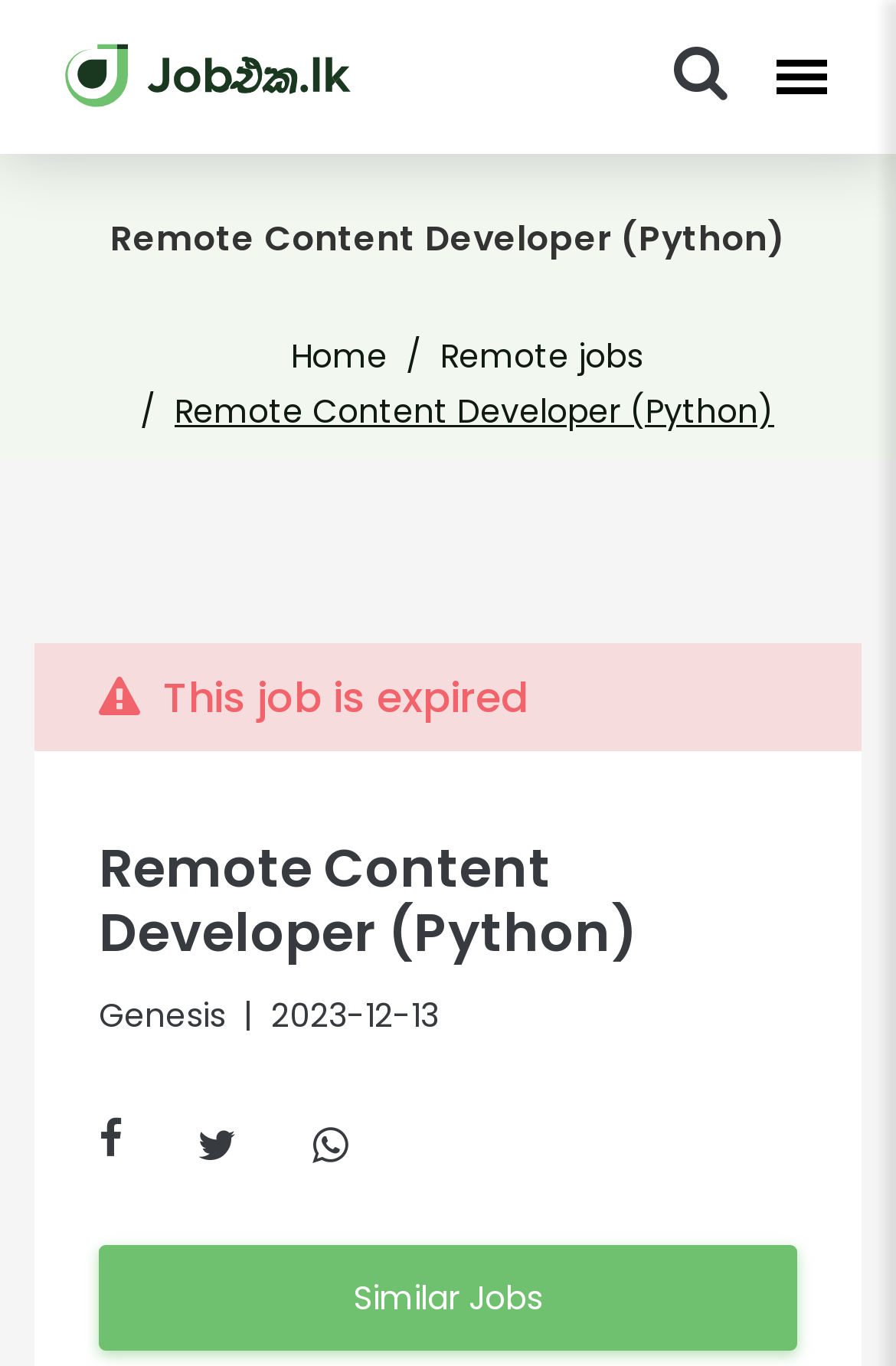What is the category of the job posting?
Use the information from the image to give a detailed answer to the question.

The category of the job posting can be found in the link element with the text 'Remote jobs' located at [0.491, 0.24, 0.717, 0.281].